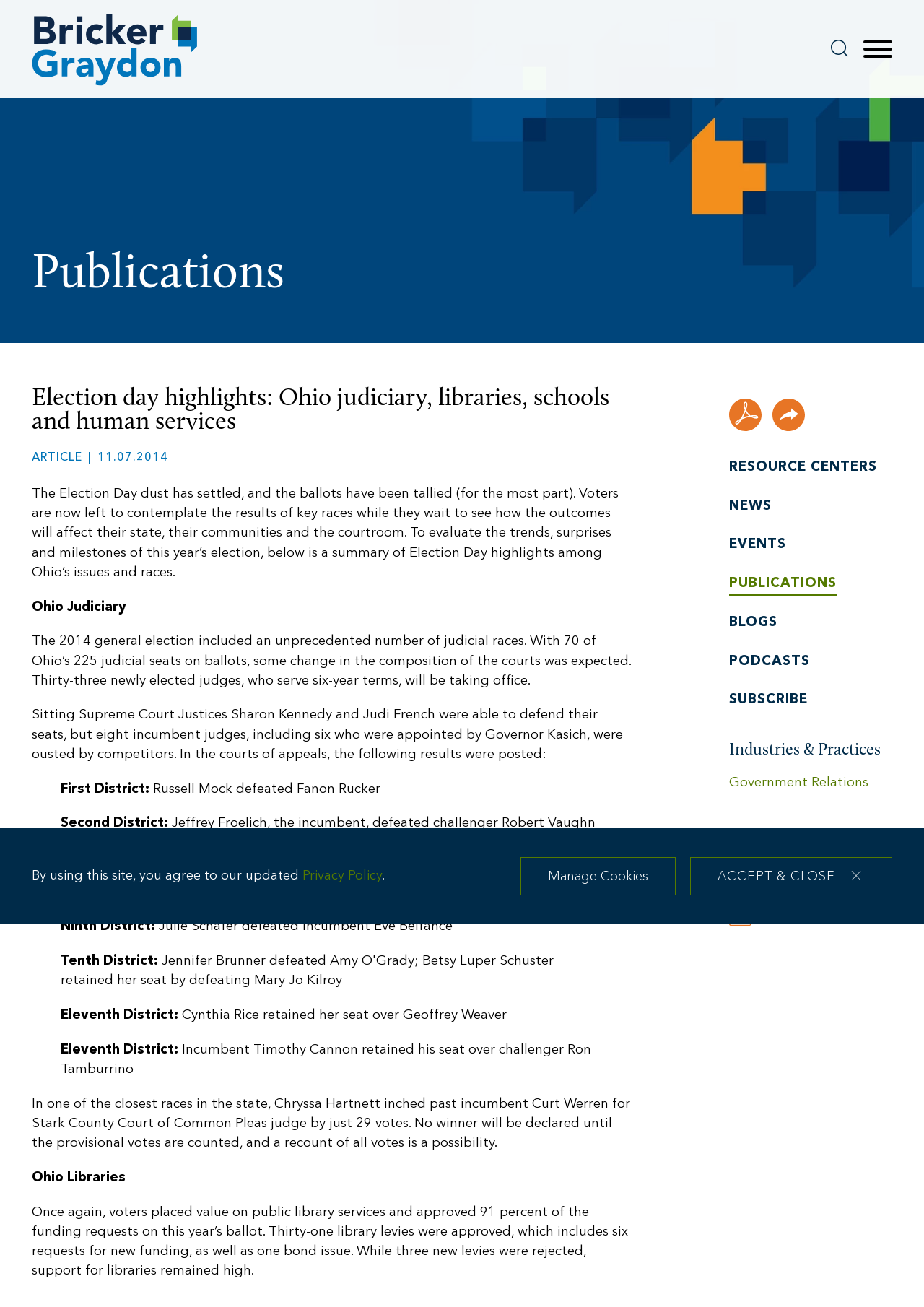What is the main topic of this webpage? Please answer the question using a single word or phrase based on the image.

Election Day highlights